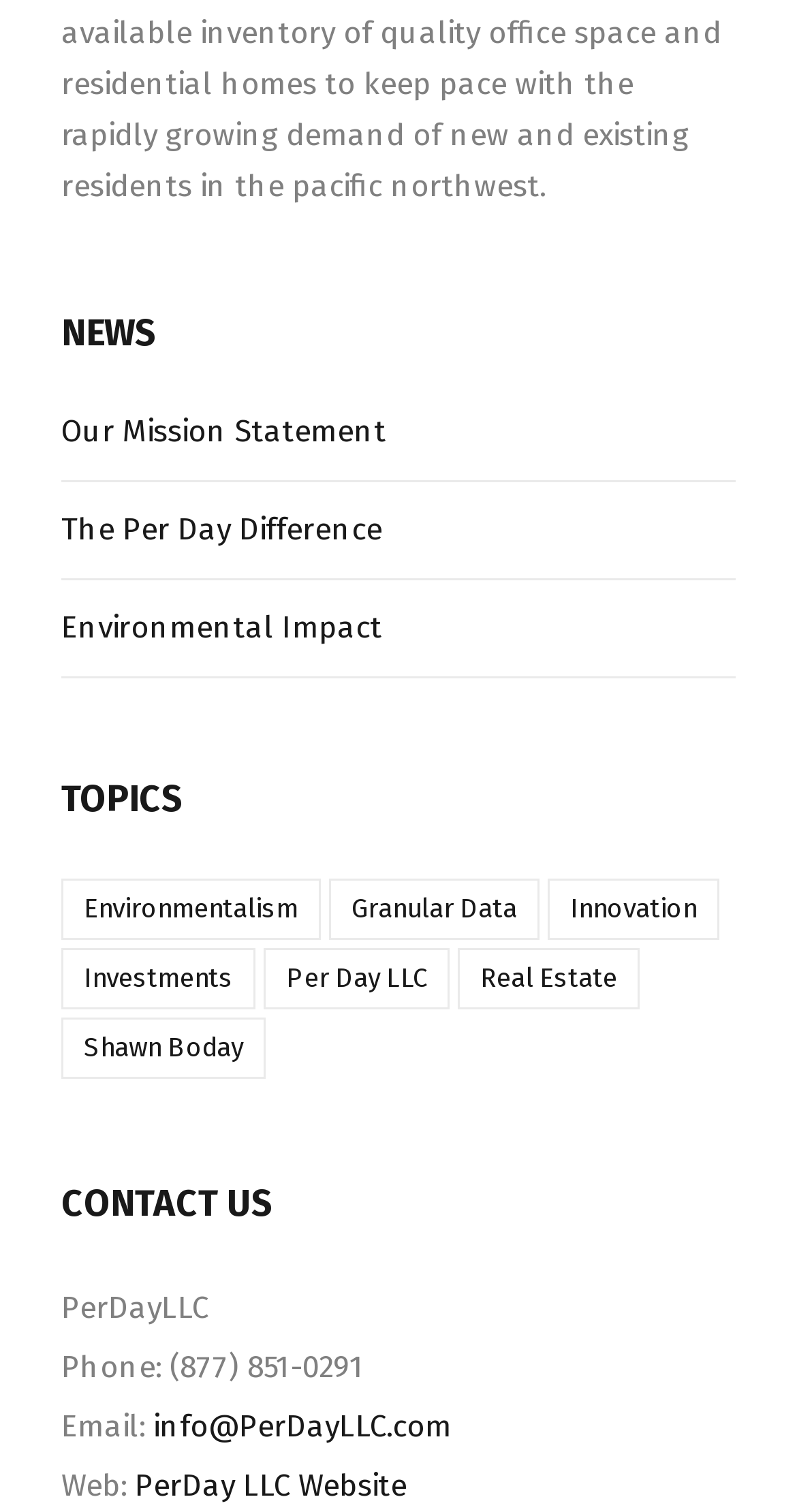How many ways can I contact Per Day LLC?
Can you give a detailed and elaborate answer to the question?

From the 'CONTACT US' section, I found that there are three ways to contact Per Day LLC: phone number (877) 851-0291, email info@PerDayLLC.com, and website PerDay LLC Website.